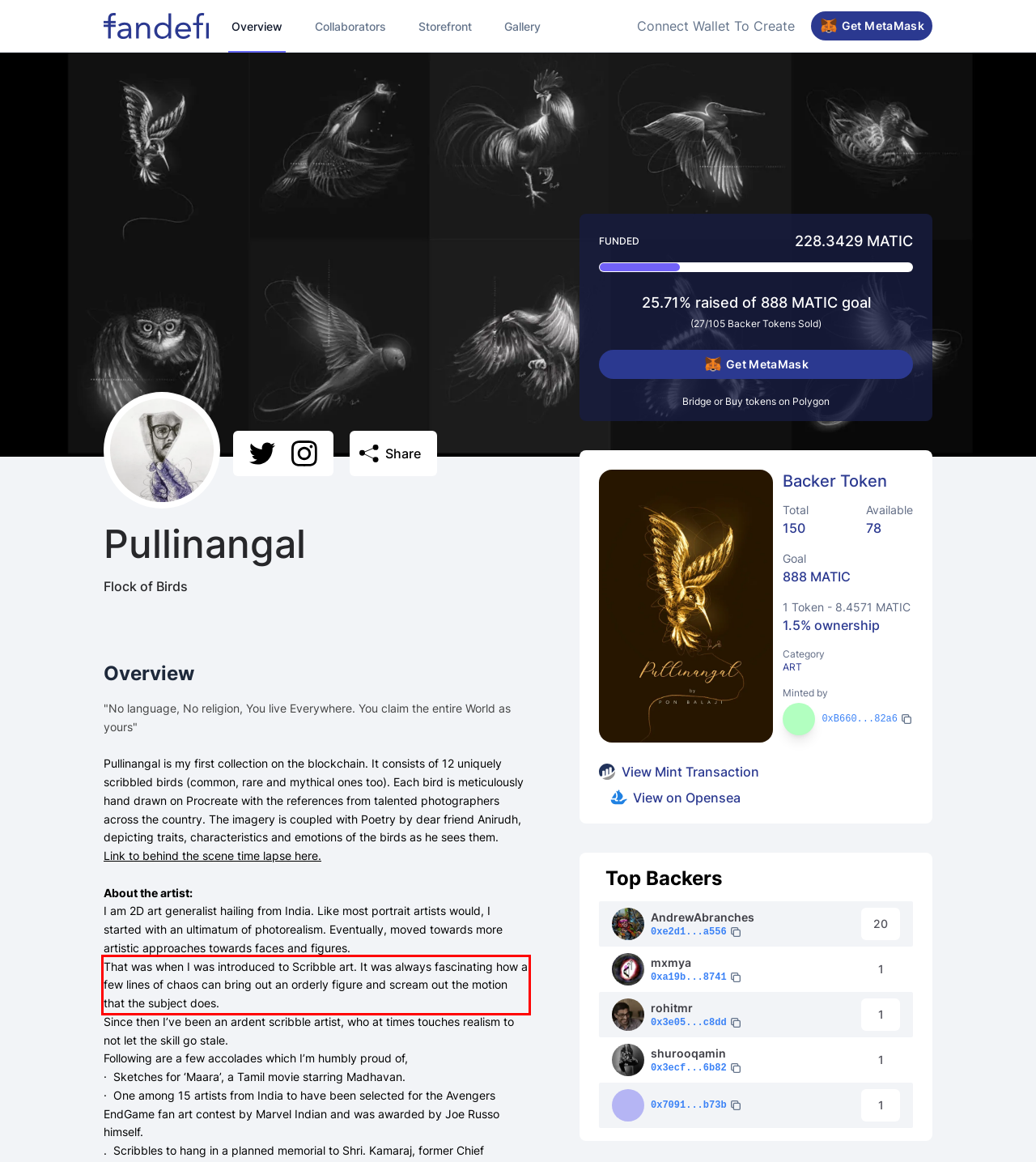Given a webpage screenshot, locate the red bounding box and extract the text content found inside it.

That was when I was introduced to Scribble art. It was always fascinating how a few lines of chaos can bring out an orderly figure and scream out the motion that the subject does.